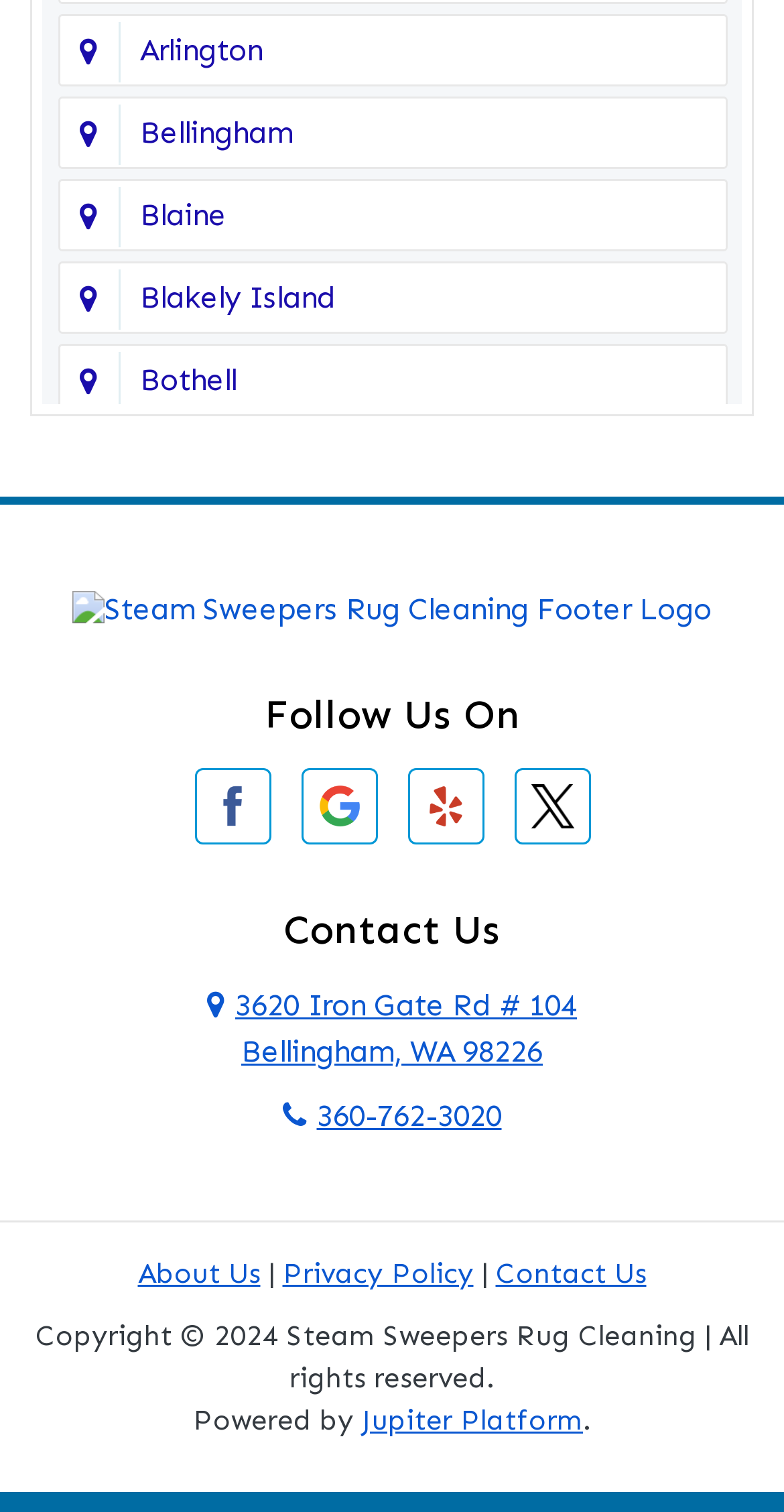Pinpoint the bounding box coordinates of the element you need to click to execute the following instruction: "Click Arlington". The bounding box should be represented by four float numbers between 0 and 1, in the format [left, top, right, bottom].

[0.073, 0.009, 0.927, 0.057]